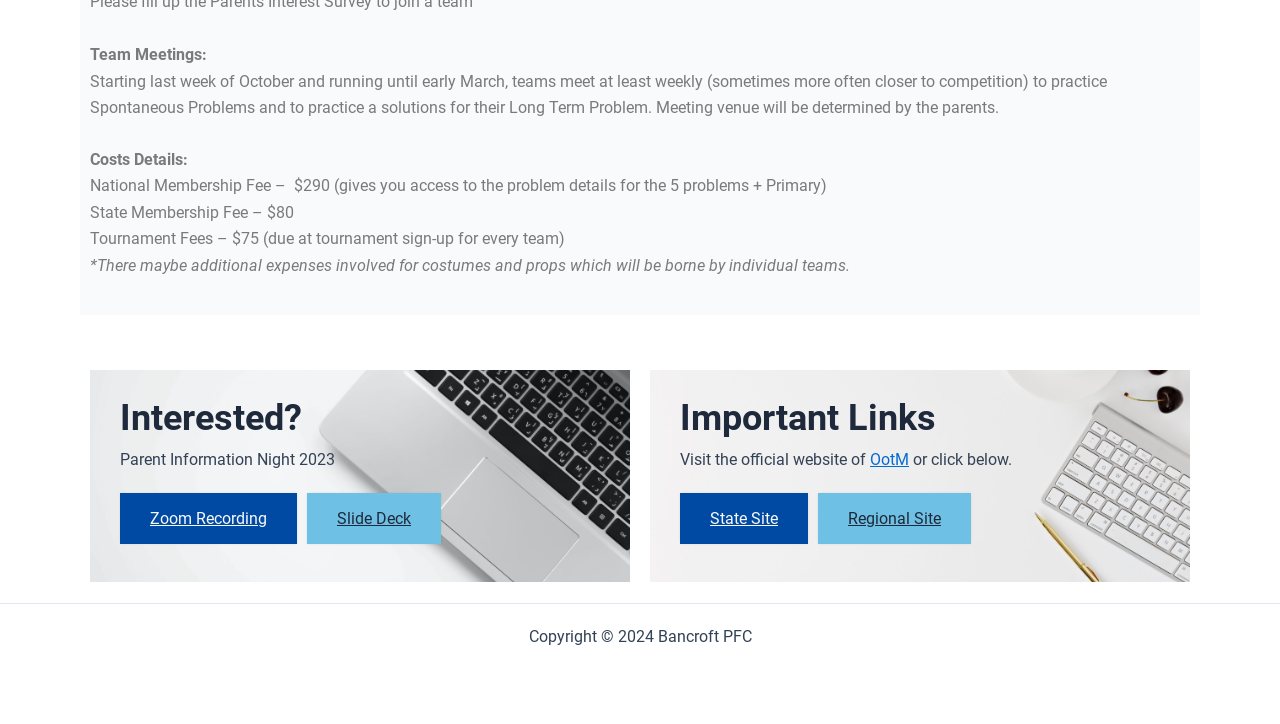How often do teams meet?
Answer the question with detailed information derived from the image.

According to the text, teams meet at least weekly, and sometimes more often closer to competition, to practice Spontaneous Problems and to practice a solution for their Long Term Problem.